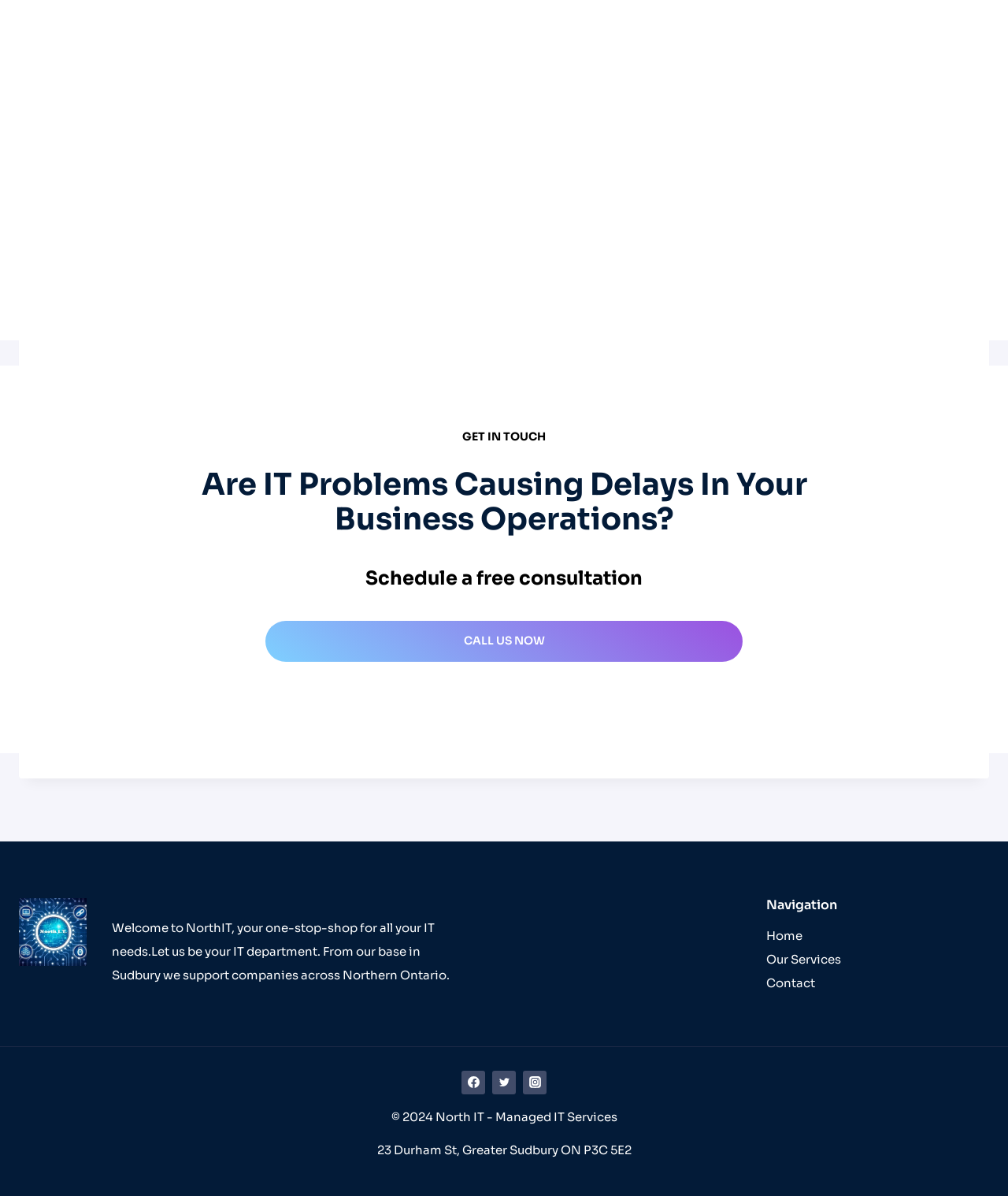What is the year of copyright? From the image, respond with a single word or brief phrase.

2024